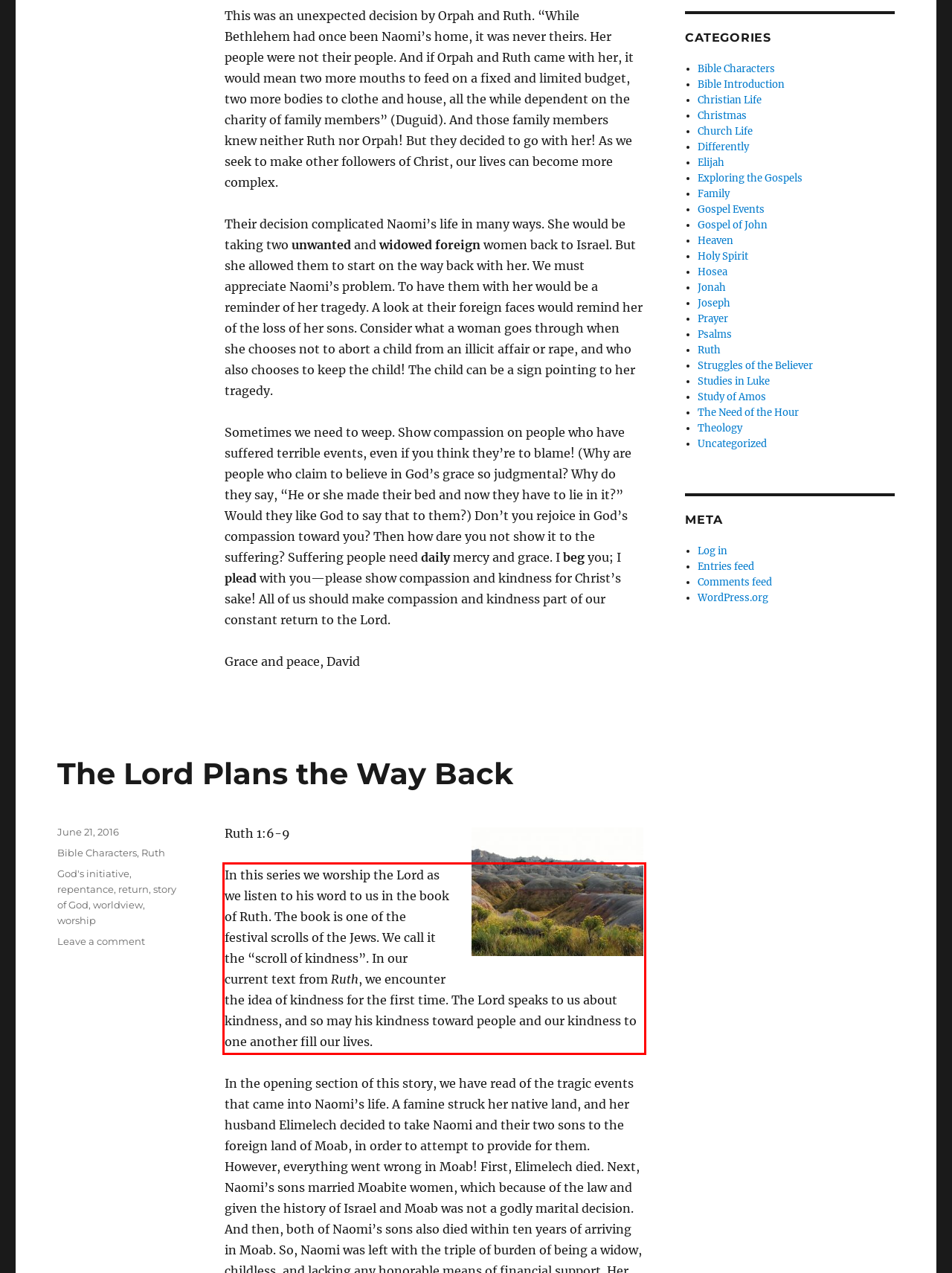Given the screenshot of a webpage, identify the red rectangle bounding box and recognize the text content inside it, generating the extracted text.

In this series we worship the Lord as we listen to his word to us in the book of Ruth. The book is one of the festival scrolls of the Jews. We call it the “scroll of kindness”. In our current text from Ruth, we encounter the idea of kindness for the first time. The Lord speaks to us about kindness, and so may his kindness toward people and our kindness to one another fill our lives.